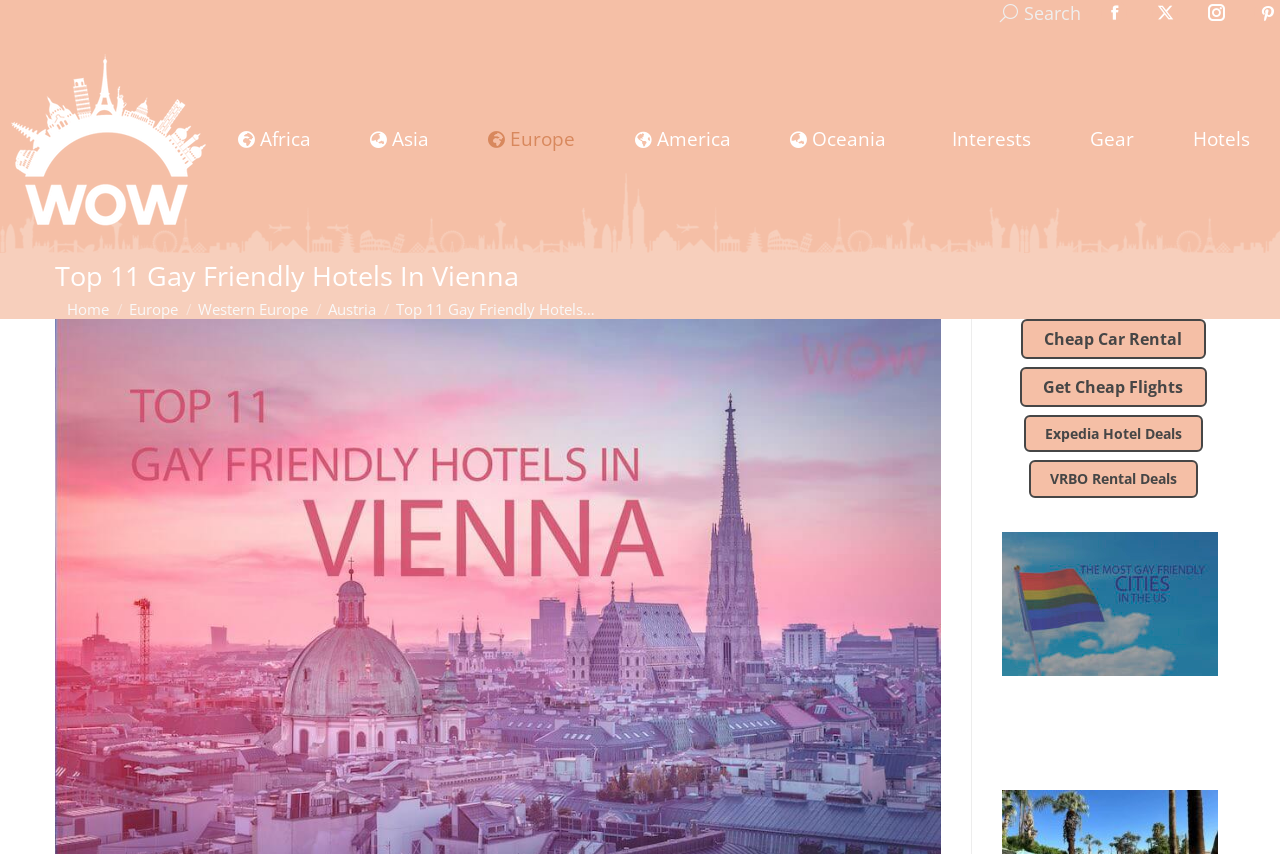What is the topic of the article?
Can you provide an in-depth and detailed response to the question?

The topic of the article is 'Gay Friendly Hotels' which can be inferred from the main heading 'Top 11 Gay Friendly Hotels In Vienna' and the content of the webpage.